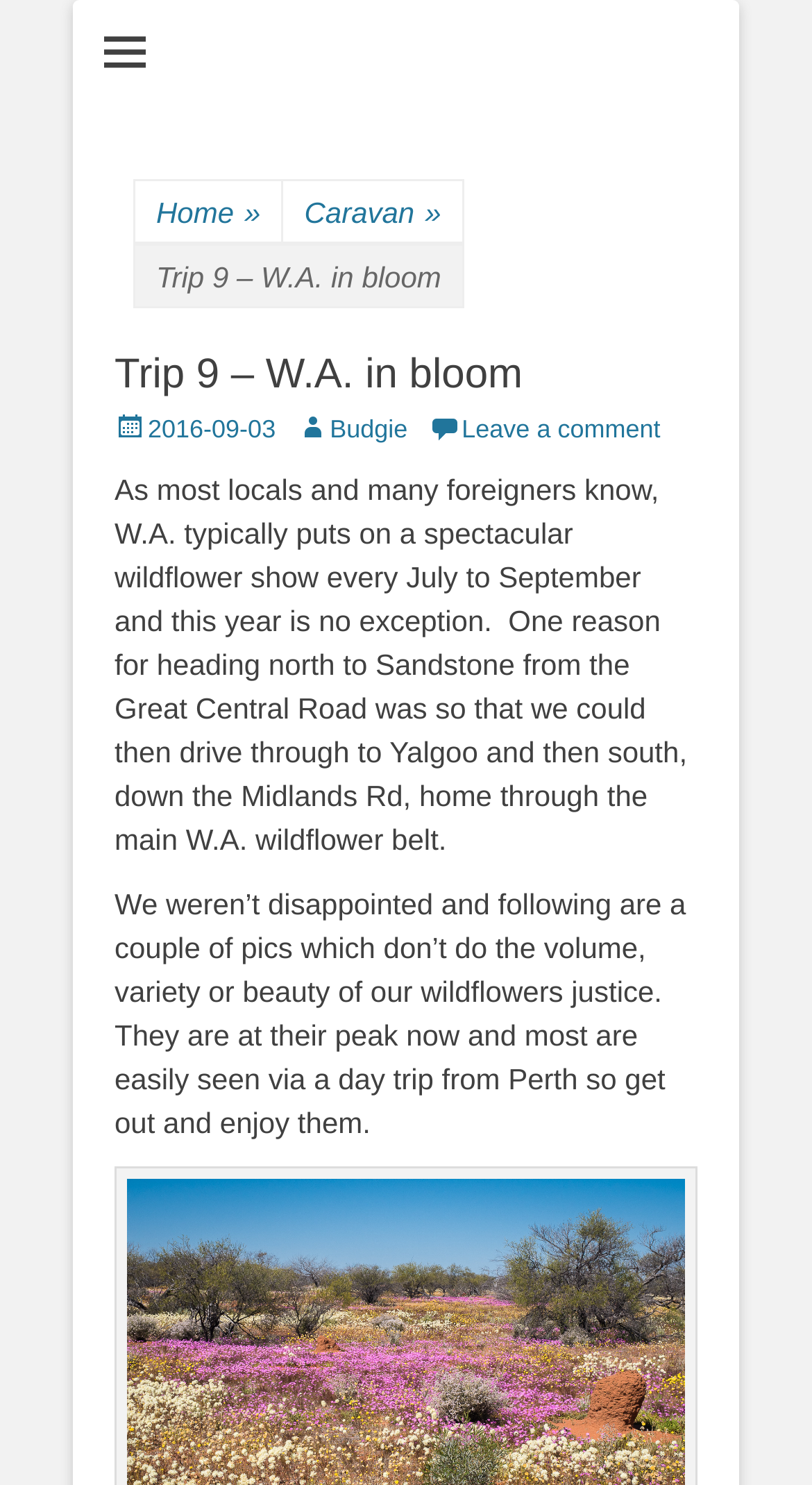When was this post published?
Provide a detailed answer to the question using information from the image.

I found the publication date by looking at the section that says 'Posted on' and then finding the corresponding link that says ' 2016-09-03'.